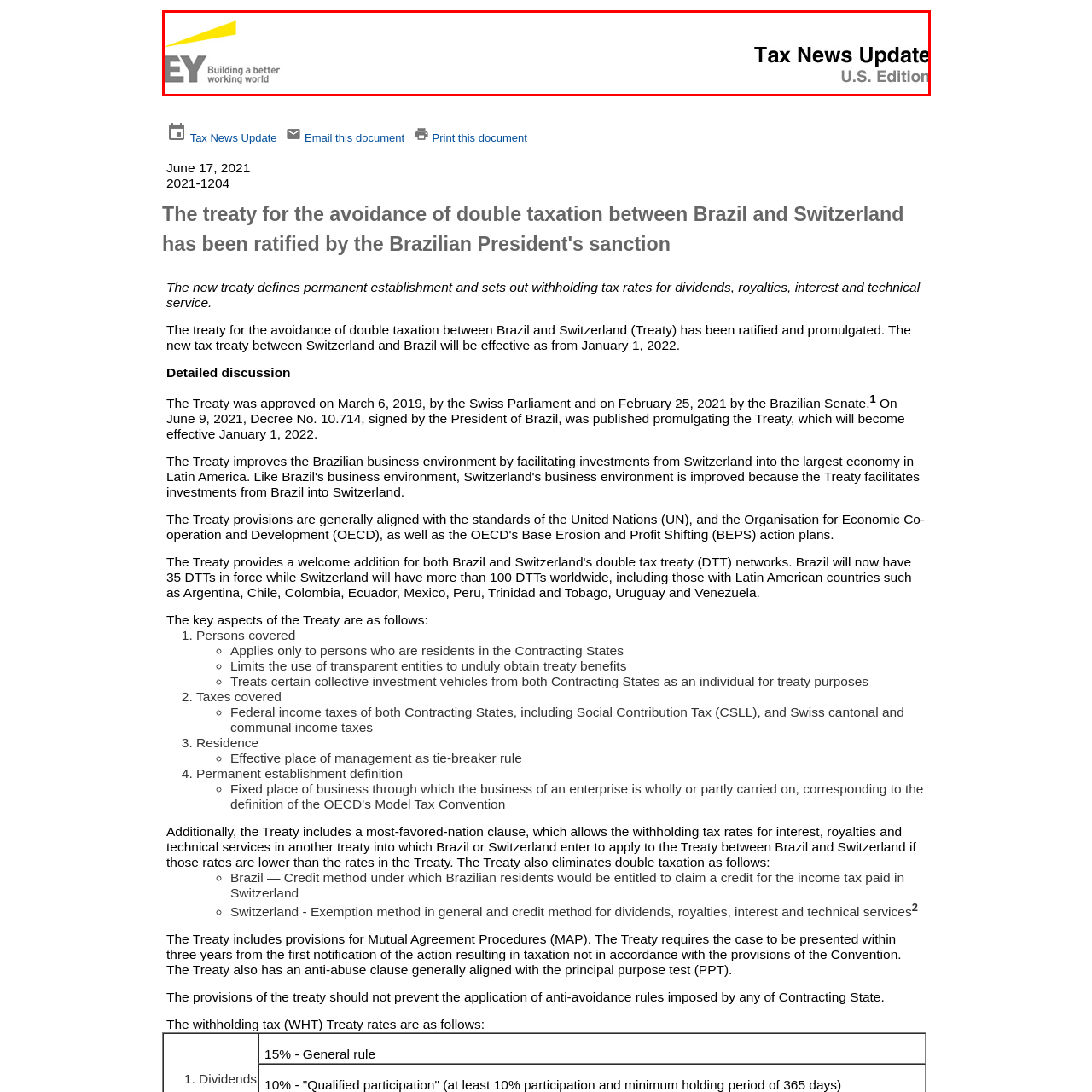What is the focus of the content?
Check the image enclosed by the red bounding box and reply to the question using a single word or phrase.

U.S. tax-related news